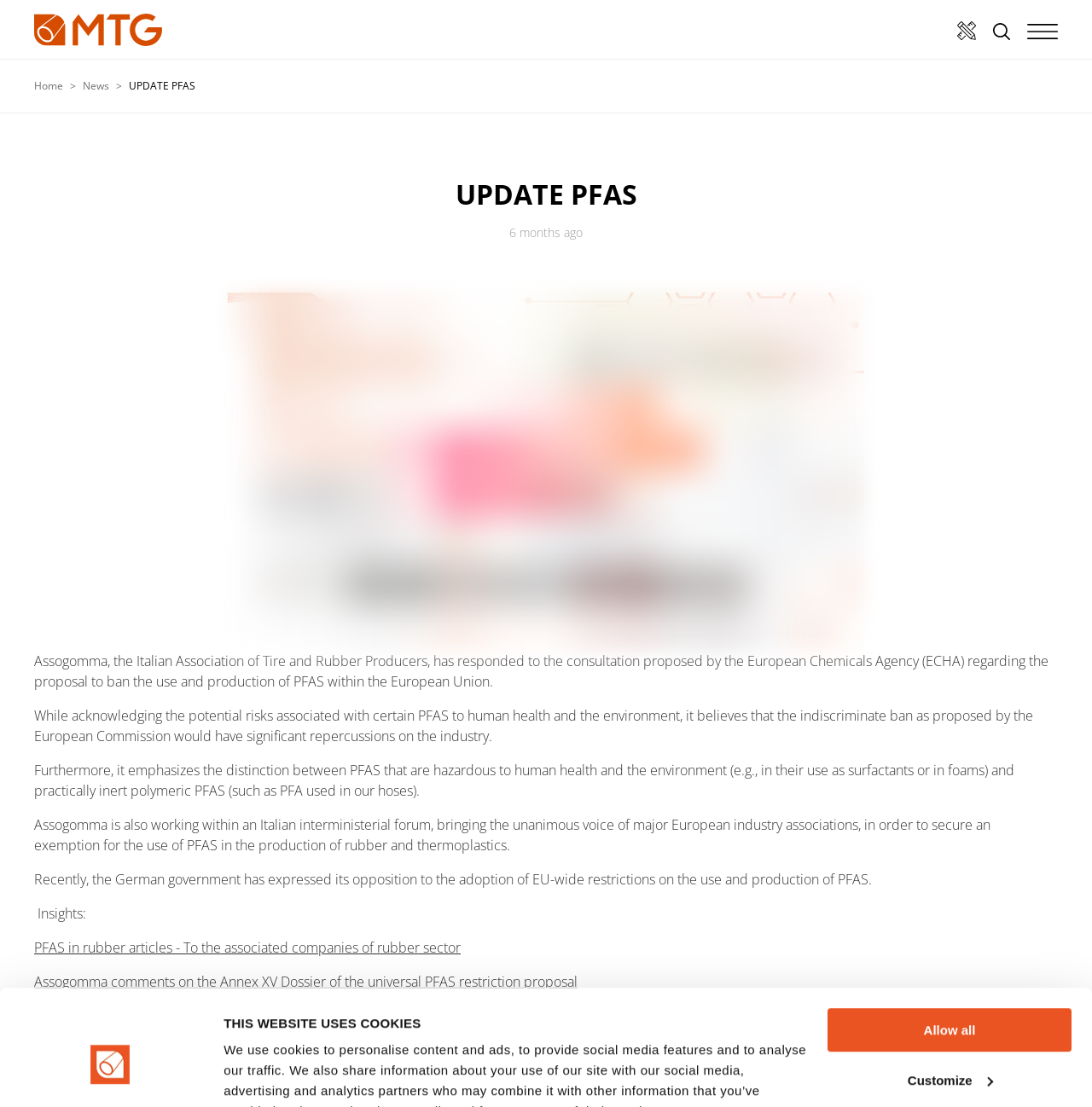Identify the coordinates of the bounding box for the element that must be clicked to accomplish the instruction: "Browse All Land For Sale".

None